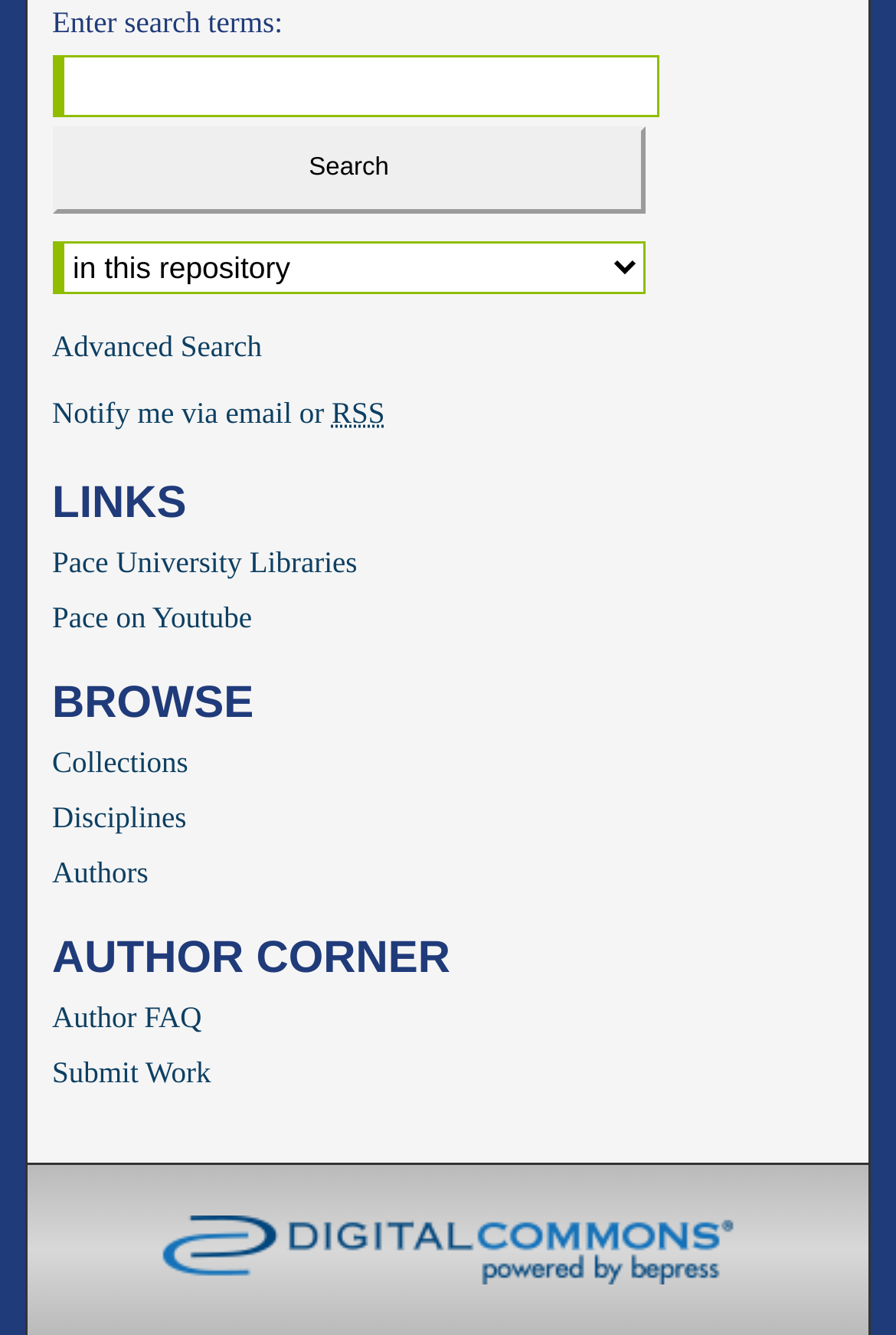Kindly respond to the following question with a single word or a brief phrase: 
What is the link below 'AUTHOR CORNER'?

Author FAQ